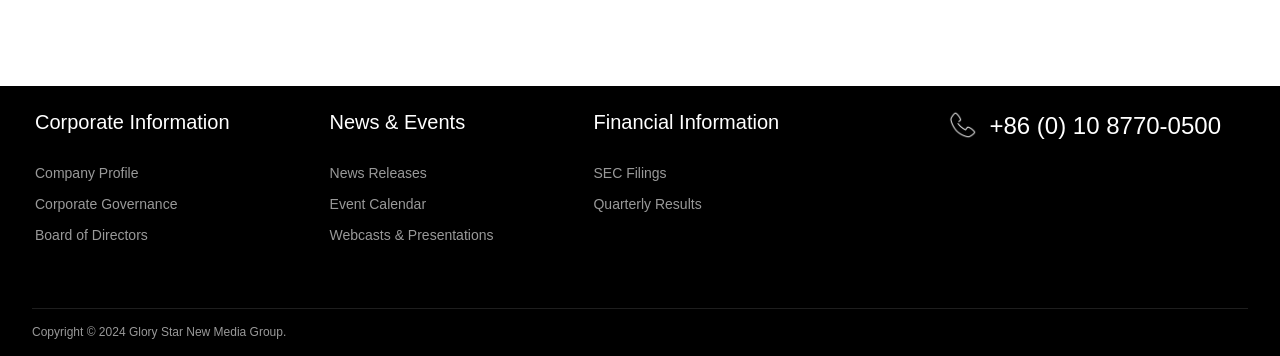Use a single word or phrase to answer the following:
What is the second link under Financial Information?

Quarterly Results